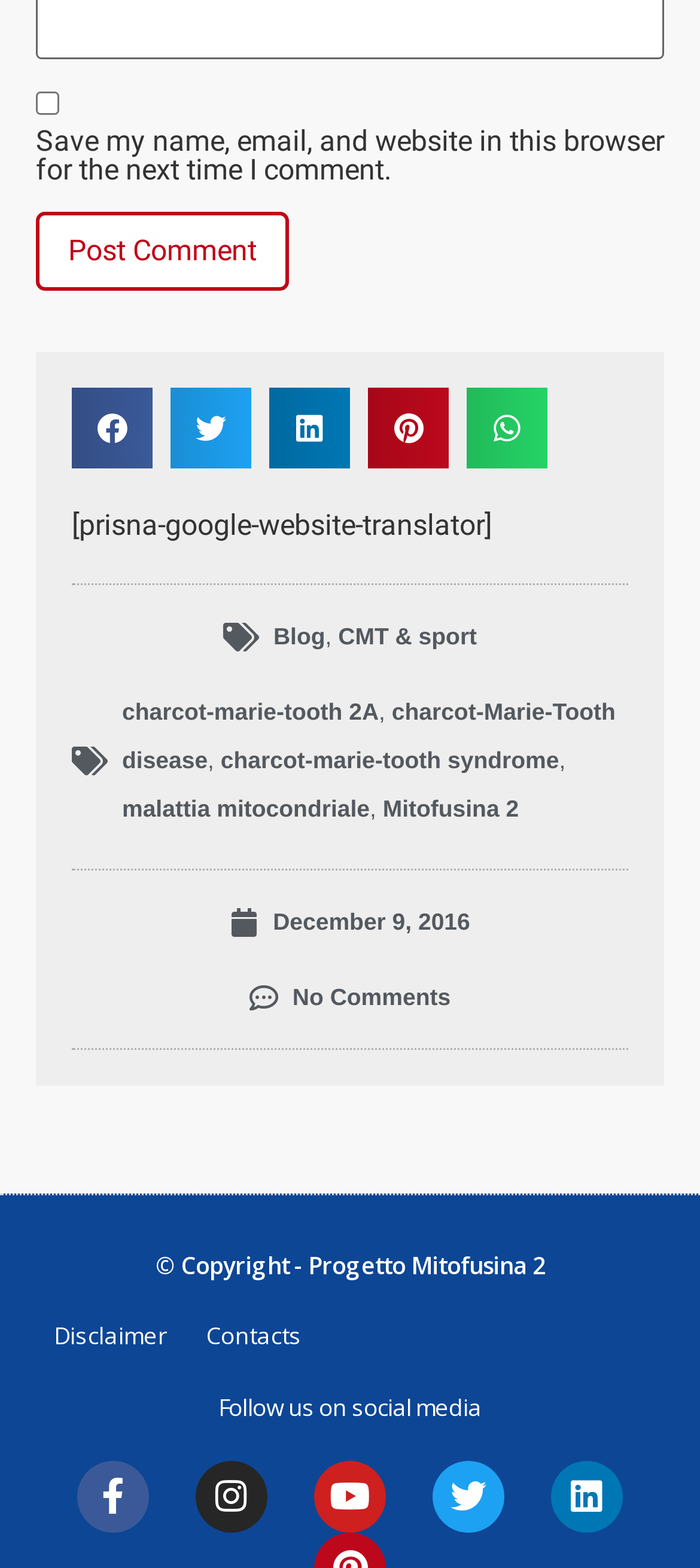What is the date of the latest article?
Could you answer the question in a detailed manner, providing as much information as possible?

I found the date of the latest article by looking at the link 'December 9, 2016' which is located above the 'No Comments' link.